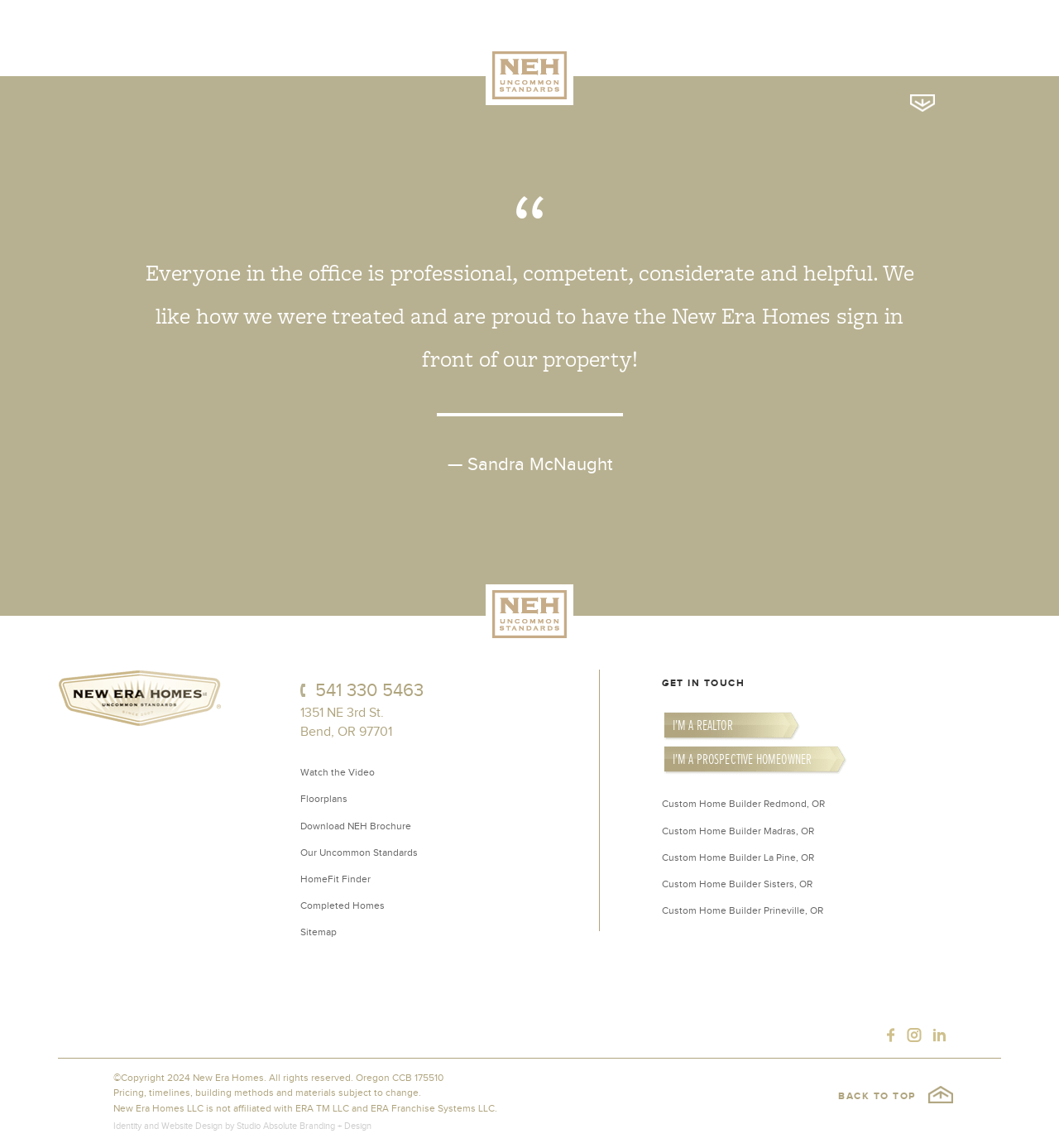Find the bounding box of the UI element described as follows: "I'm a prospective homeowner".

[0.625, 0.649, 0.804, 0.679]